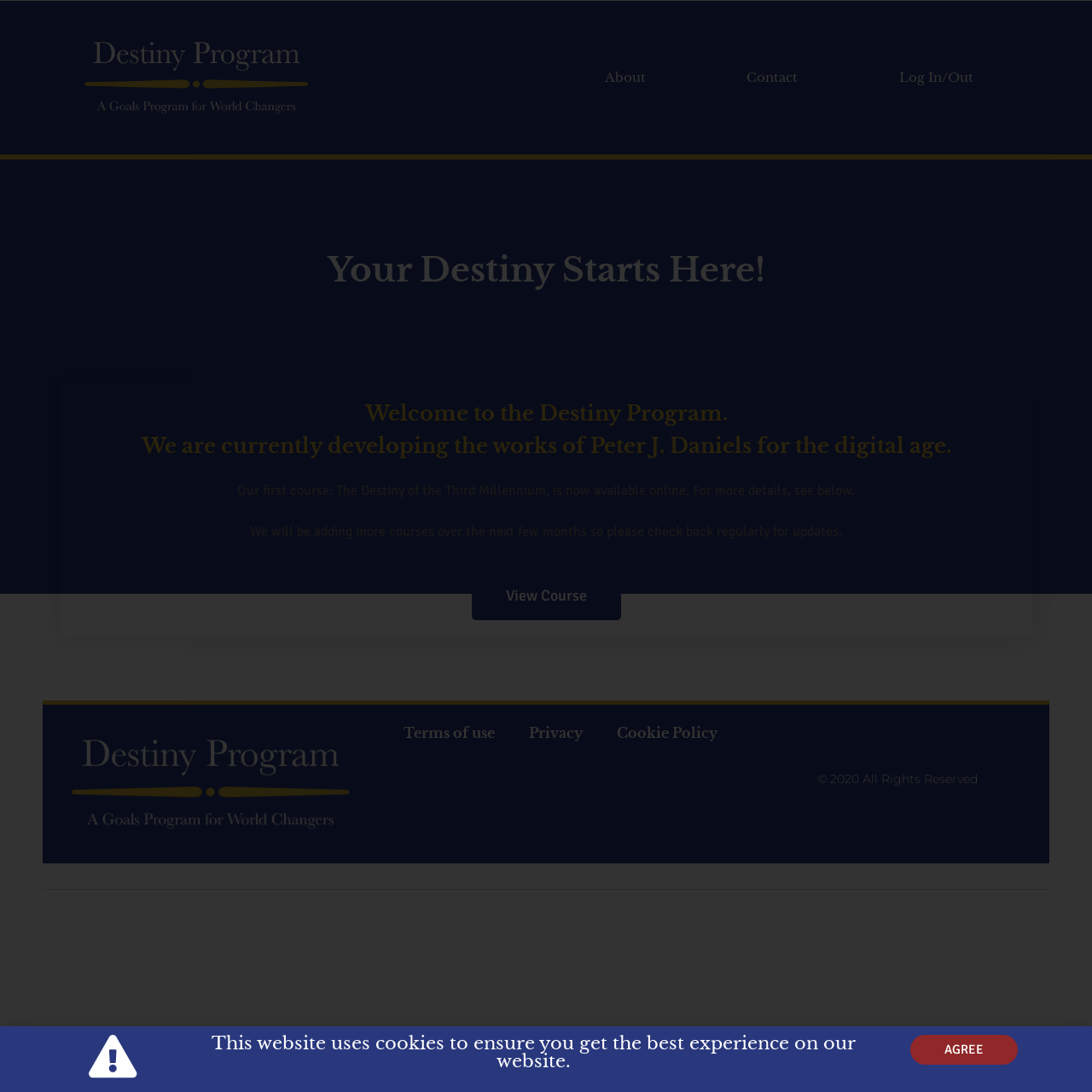Bounding box coordinates are to be given in the format (top-left x, top-left y, bottom-right x, bottom-right y). All values must be floating point numbers between 0 and 1. Provide the bounding box coordinate for the UI element described as: Privacy

[0.469, 0.653, 0.549, 0.689]